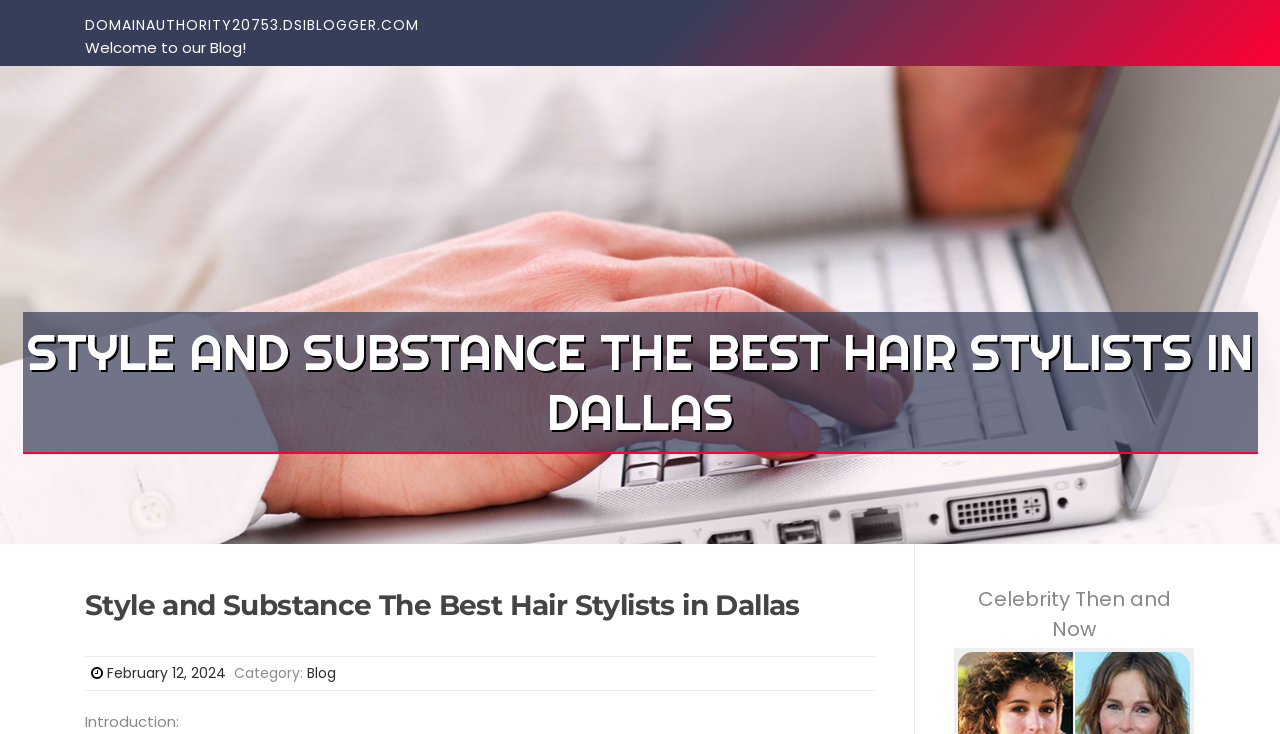Please provide a one-word or phrase answer to the question: 
What is the domain of the website?

DOMAINAUTHORITY20753.DSIBLOGGER.COM